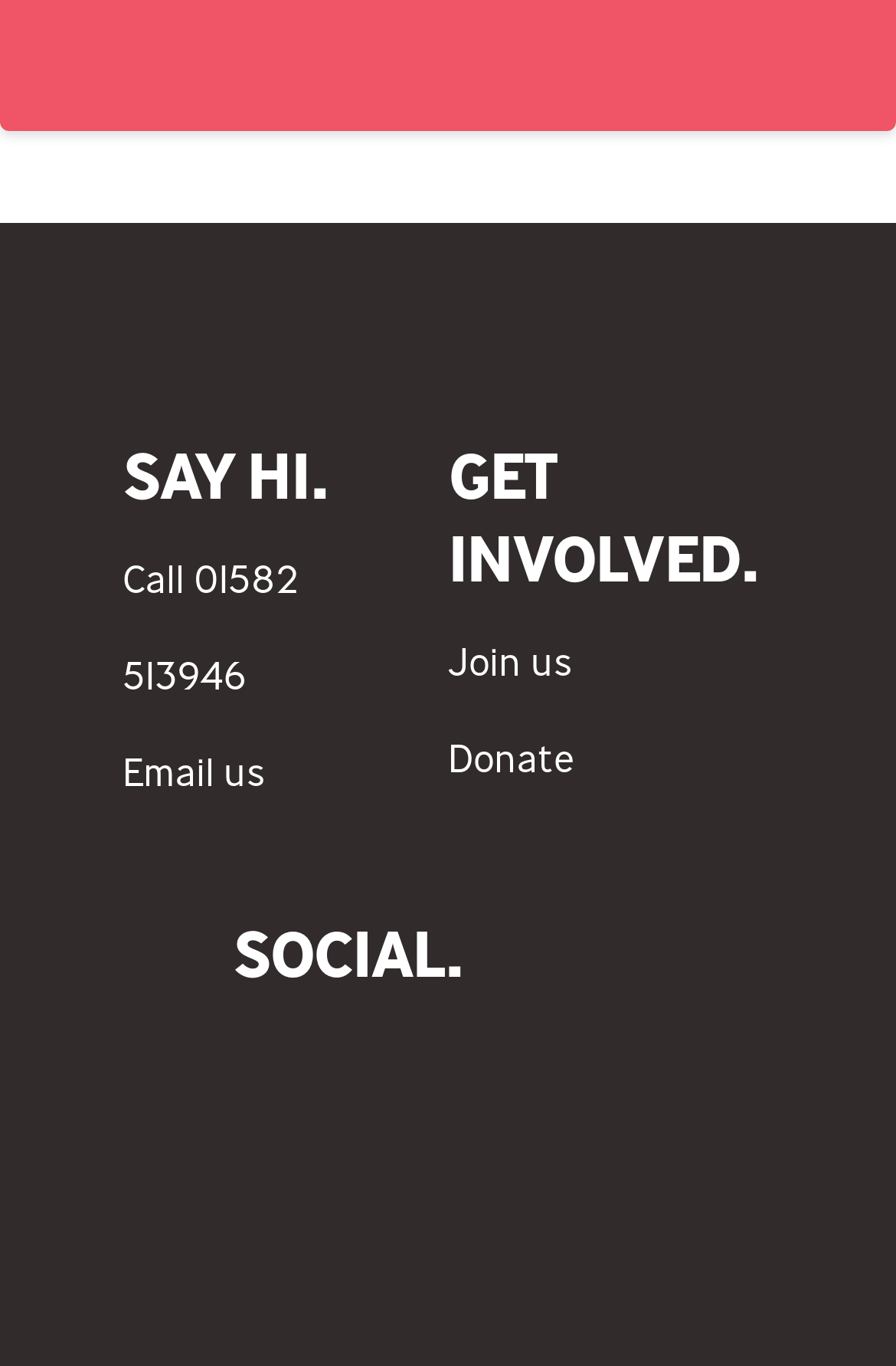Use one word or a short phrase to answer the question provided: 
How many ways can you get involved?

2